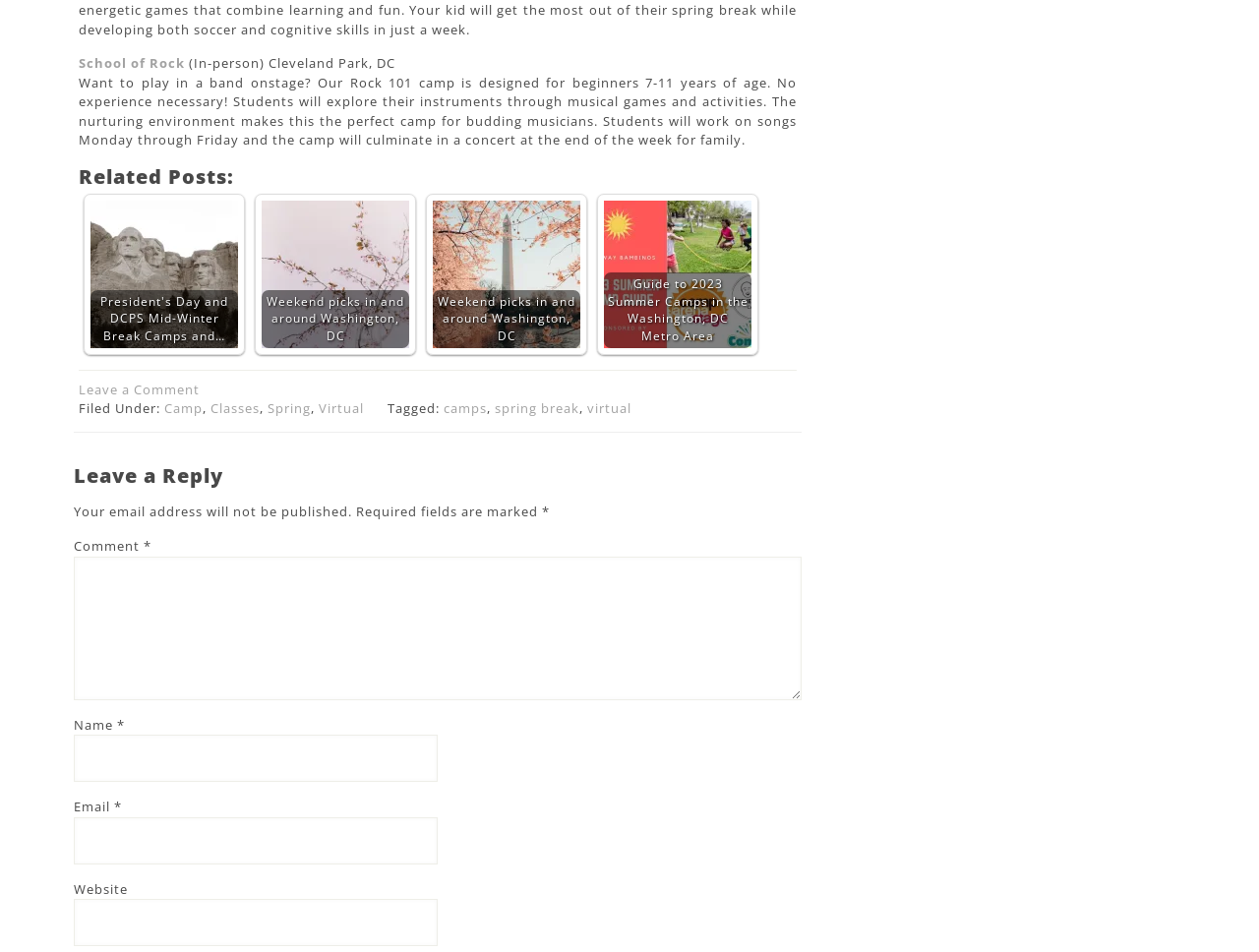What is the purpose of the Rock 101 camp?
From the image, respond with a single word or phrase.

To play in a band onstage